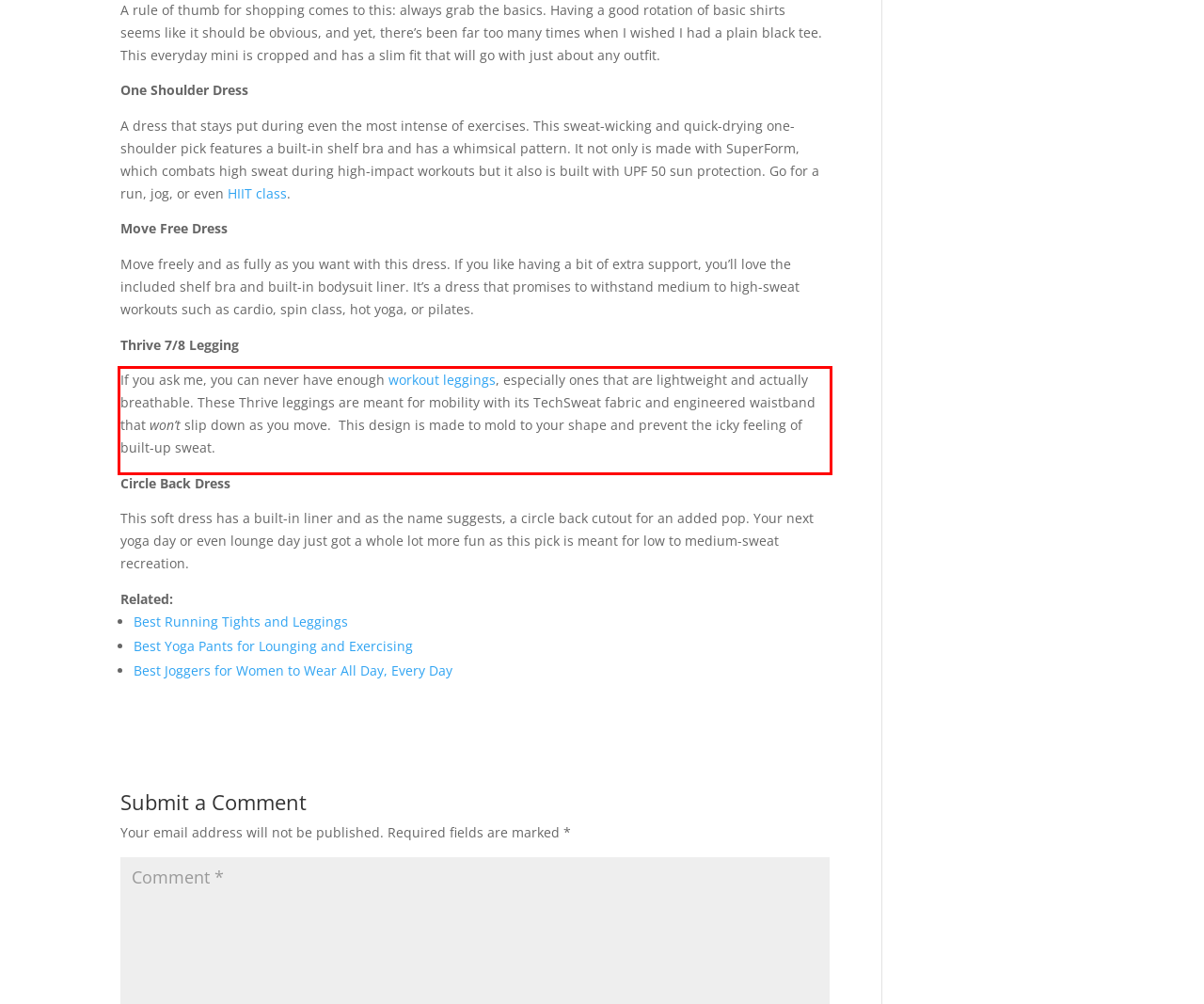Identify the text within the red bounding box on the webpage screenshot and generate the extracted text content.

If you ask me, you can never have enough workout leggings, especially ones that are lightweight and actually breathable. These Thrive leggings are meant for mobility with its TechSweat fabric and engineered waistband that won’t slip down as you move. This design is made to mold to your shape and prevent the icky feeling of built-up sweat.